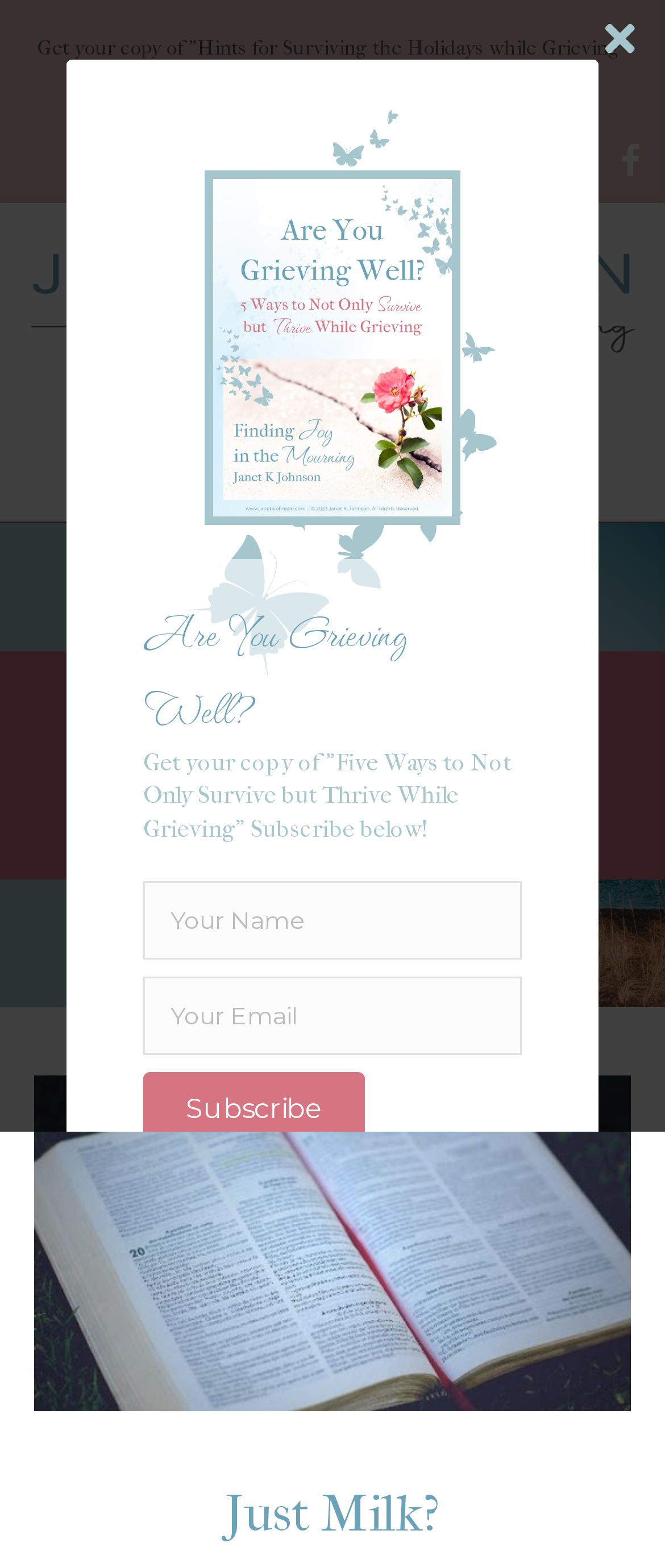Could you indicate the bounding box coordinates of the region to click in order to complete this instruction: "Select an option from the Size combobox".

None